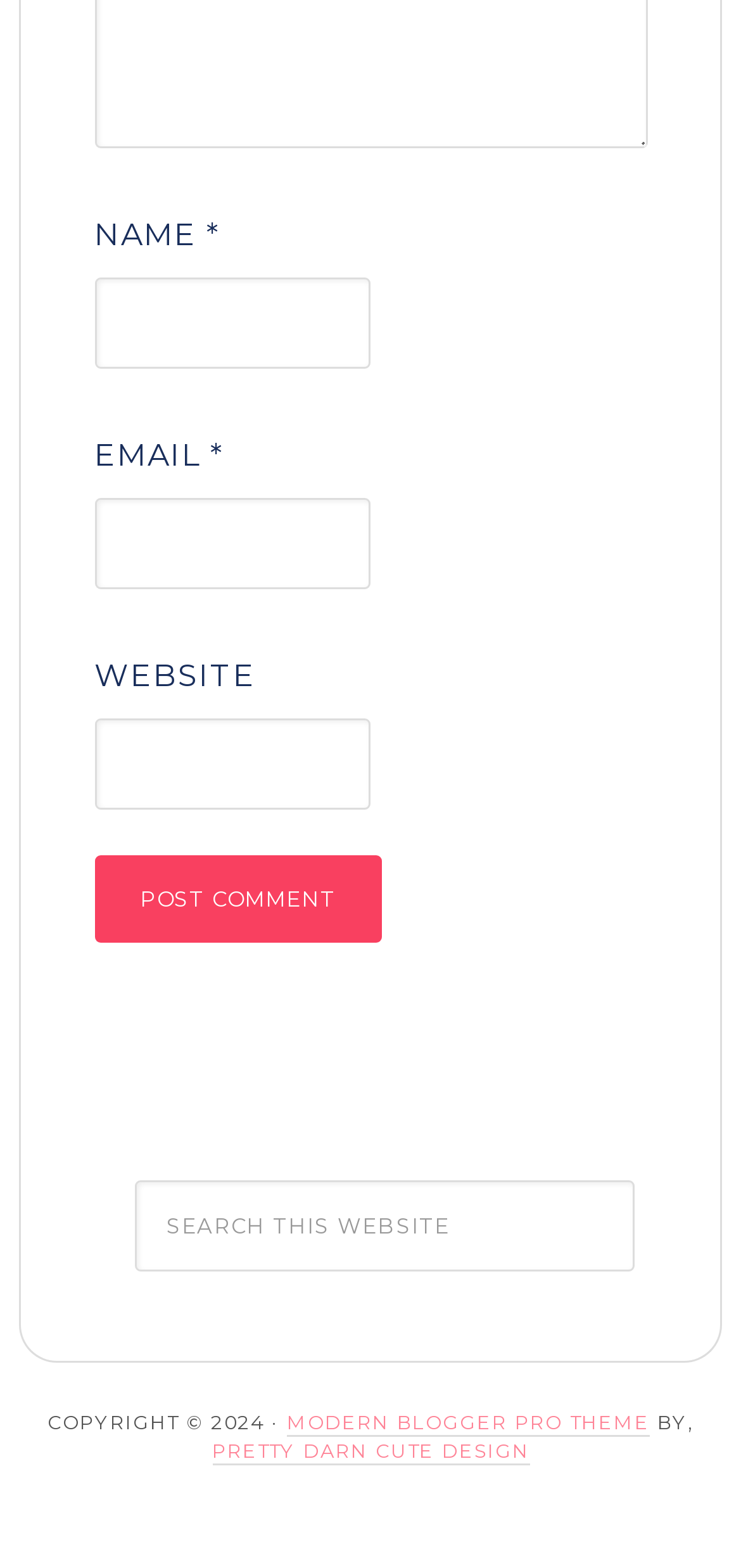What is the label of the first text box?
Look at the screenshot and provide an in-depth answer.

The first text box is labeled as 'NAME' which is indicated by the StaticText element with the text 'NAME' and bounding box coordinates [0.127, 0.138, 0.278, 0.161].